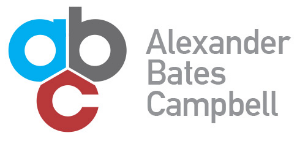Answer the following query with a single word or phrase:
What is the text presented to the right of the initials?

Alexander Bates Campbell